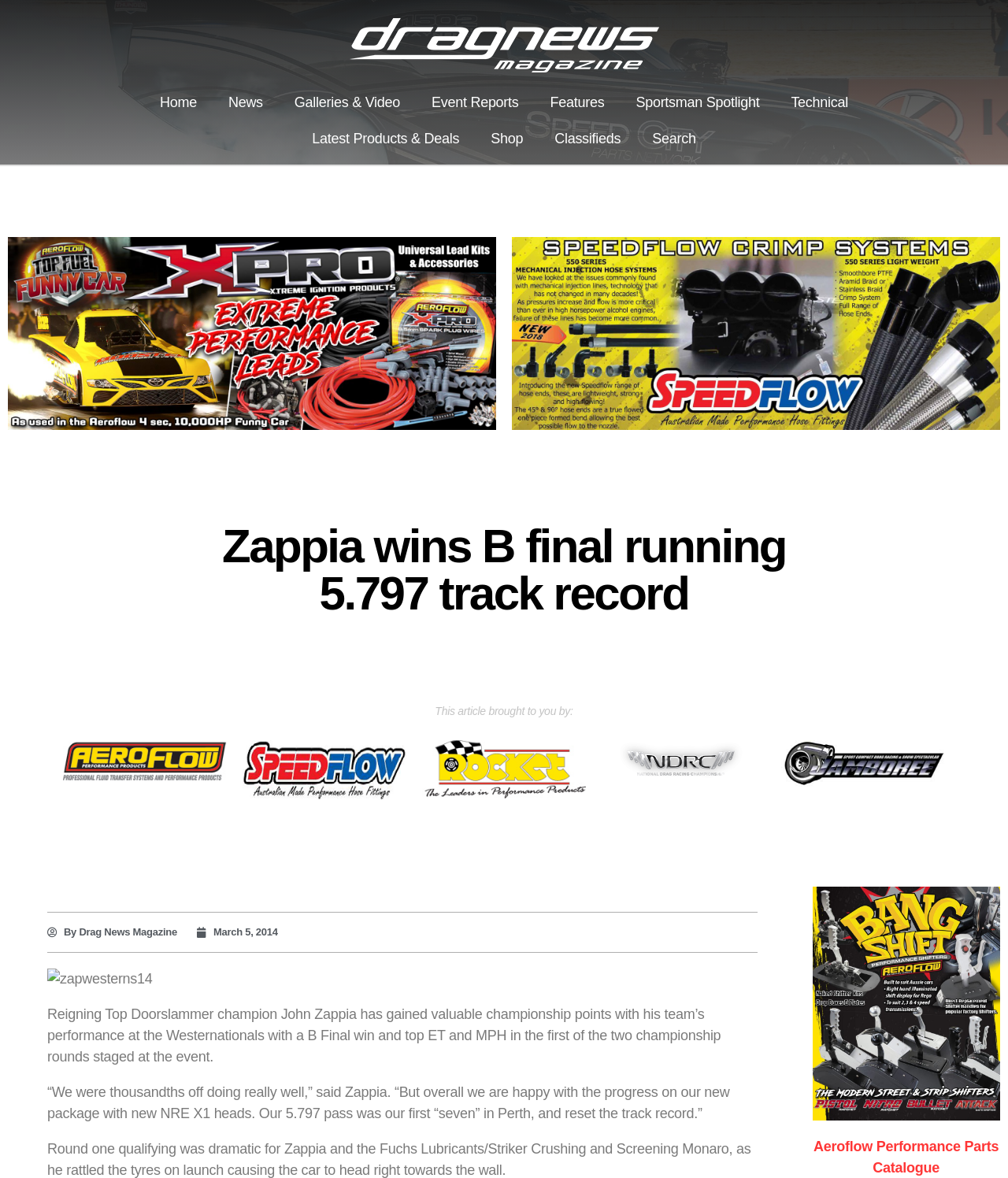Please find and report the bounding box coordinates of the element to click in order to perform the following action: "View the image of zapwesterns14". The coordinates should be expressed as four float numbers between 0 and 1, in the format [left, top, right, bottom].

[0.047, 0.822, 0.751, 0.84]